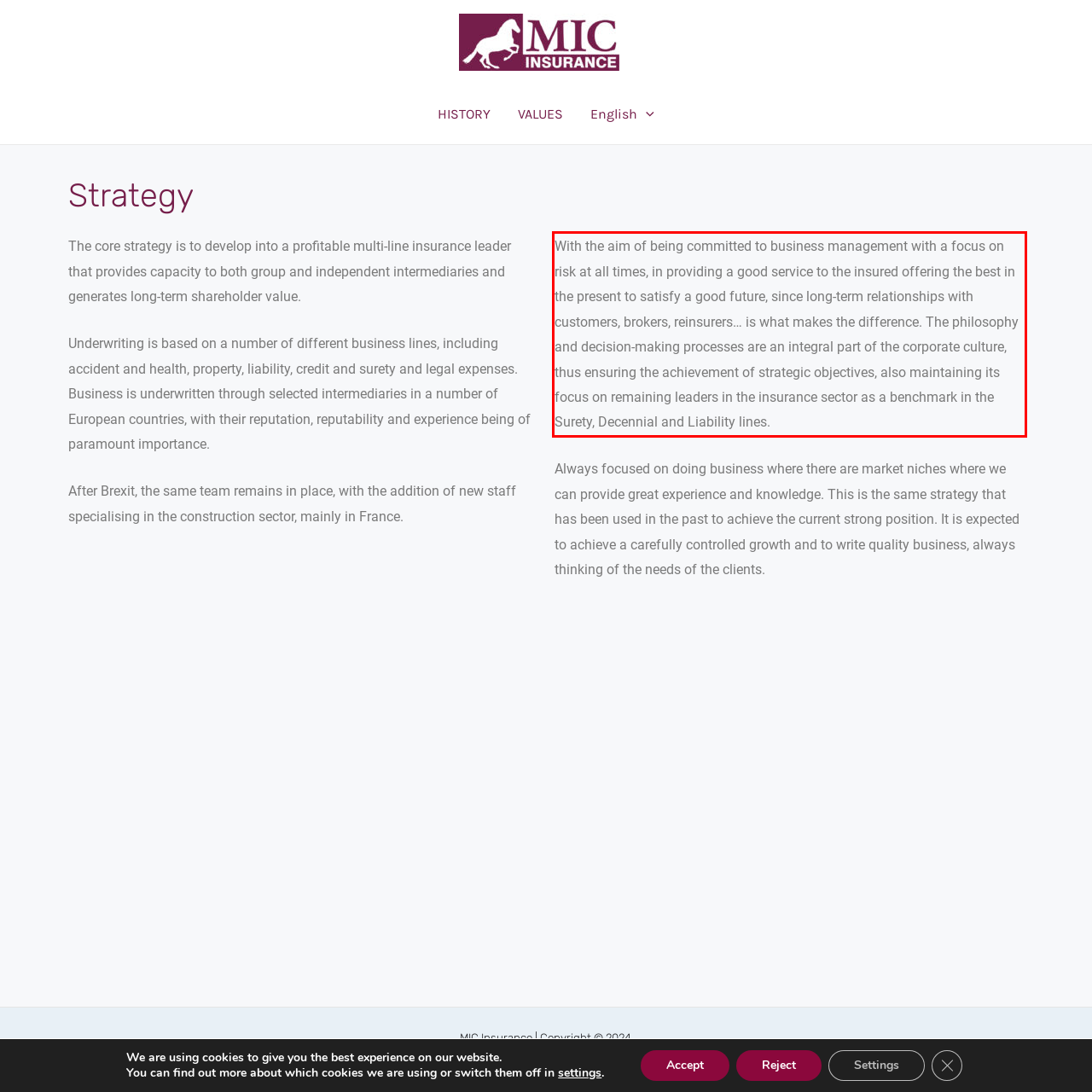You are presented with a webpage screenshot featuring a red bounding box. Perform OCR on the text inside the red bounding box and extract the content.

With the aim of being committed to business management with a focus on risk at all times, in providing a good service to the insured offering the best in the present to satisfy a good future, since long-term relationships with customers, brokers, reinsurers… is what makes the difference. The philosophy and decision-making processes are an integral part of the corporate culture, thus ensuring the achievement of strategic objectives, also maintaining its focus on remaining leaders in the insurance sector as a benchmark in the Surety, Decennial and Liability lines.